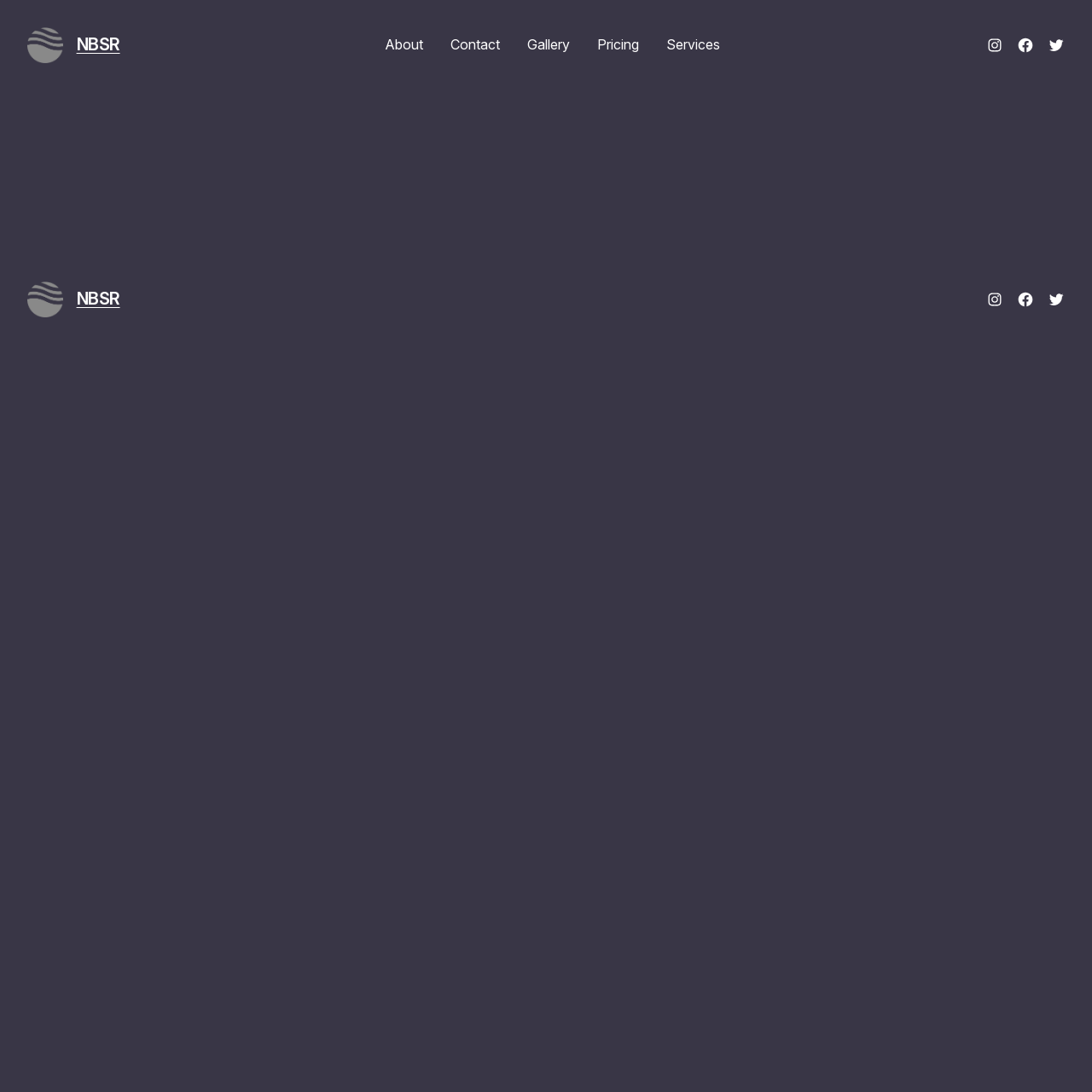Offer a meticulous caption that includes all visible features of the webpage.

The webpage is titled "Patient Information - NBSR" and has a prominent logo of "NBSR" at the top left corner, which is also a clickable link. Below the logo, there is a main heading that reads "NBSR". 

On the top navigation bar, there are five links: "About", "Contact", "Gallery", "Pricing", and "Services", which are evenly spaced and aligned horizontally. 

At the top right corner, there are three social media links: "Instagram", "Facebook", and "Twitter", which are also aligned horizontally. 

The main content area is divided into two sections. The top section has a repeated "NBSR" logo and heading, which is similar to the top left corner. The bottom section has the same social media links as the top right corner, but with slightly different positioning.